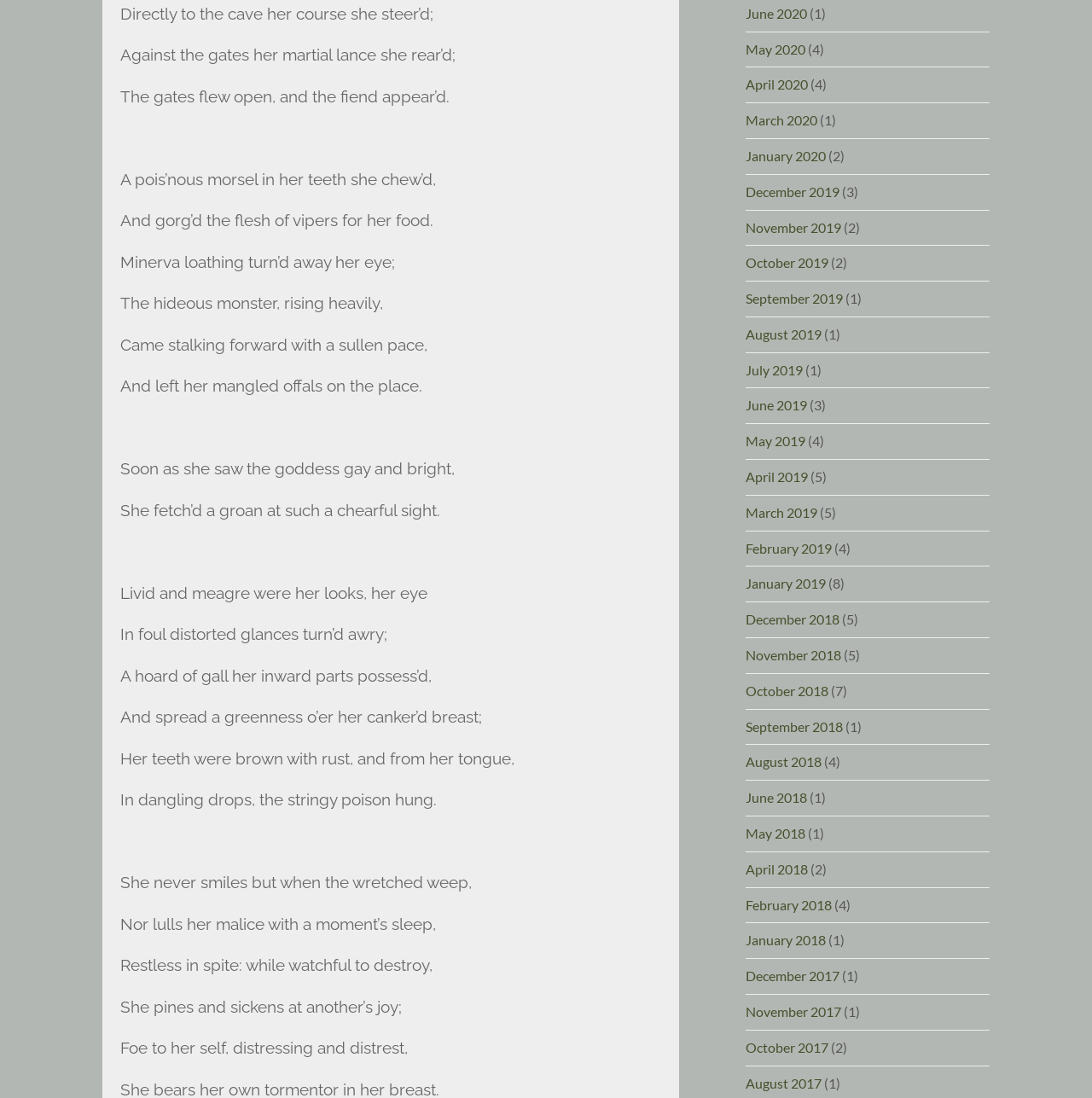Please find the bounding box coordinates of the element that must be clicked to perform the given instruction: "Click on May 2020". The coordinates should be four float numbers from 0 to 1, i.e., [left, top, right, bottom].

[0.683, 0.037, 0.738, 0.052]